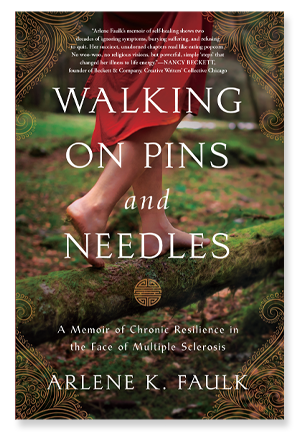What is the theme of the book?
Look at the image and respond with a single word or a short phrase.

Endurance and hope